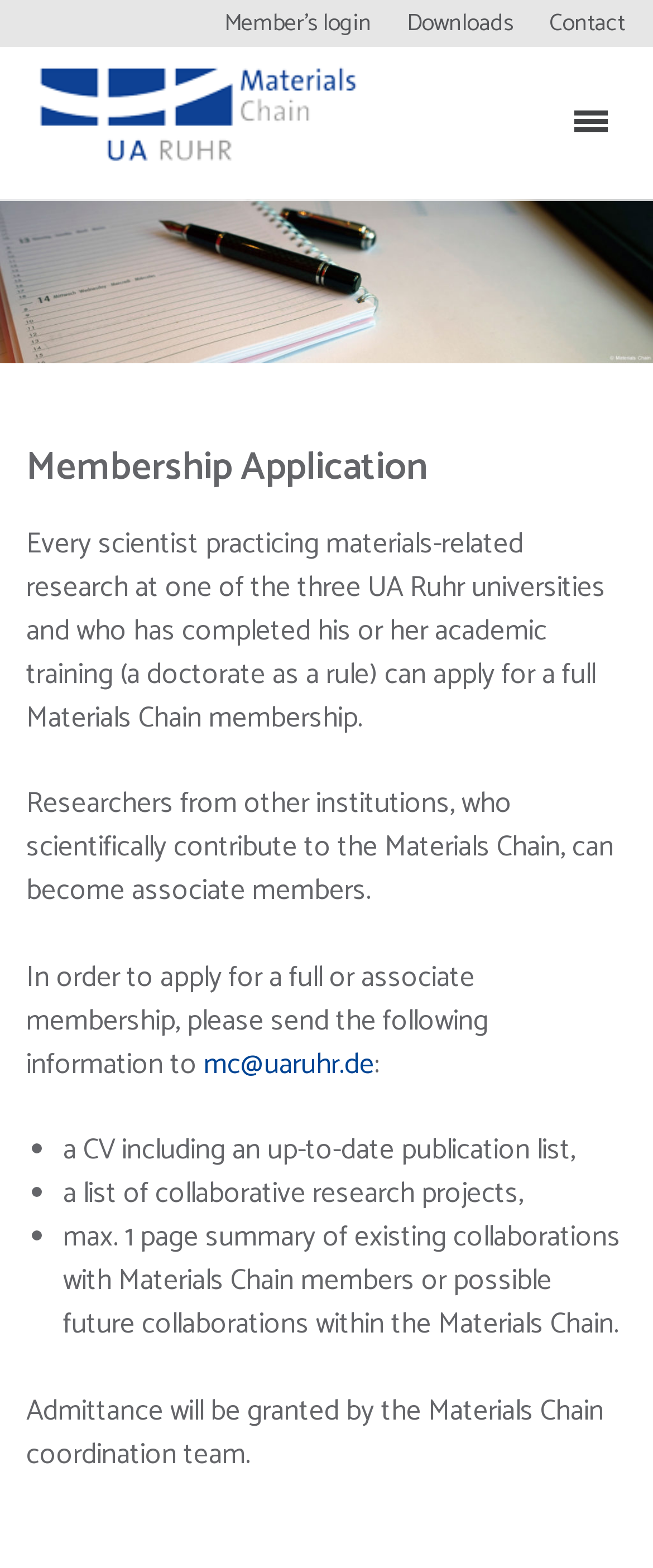Carefully observe the image and respond to the question with a detailed answer:
Who can become associate members?

The webpage states that researchers from other institutions, who scientifically contribute to the Materials Chain, can become associate members.